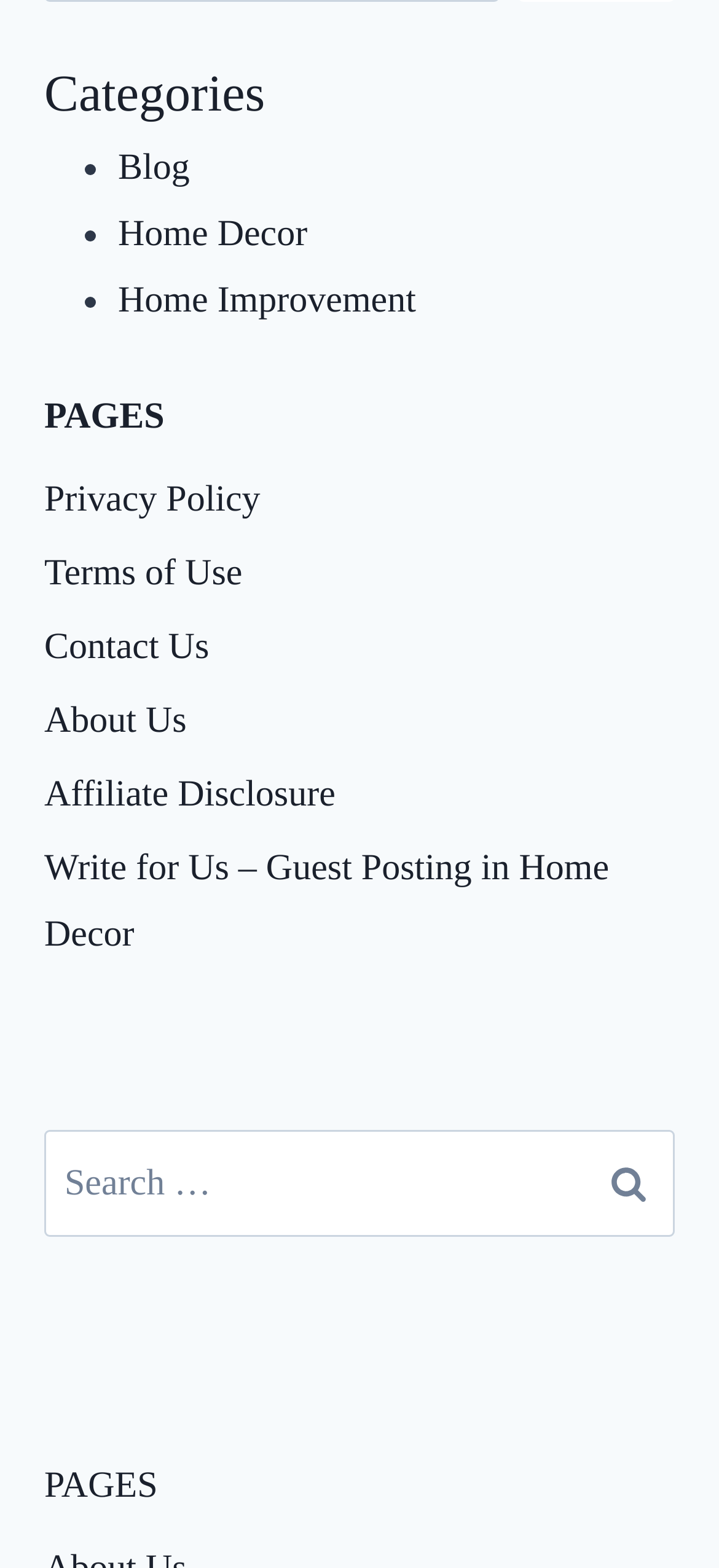What is the last link under 'PAGES'? Refer to the image and provide a one-word or short phrase answer.

Write for Us